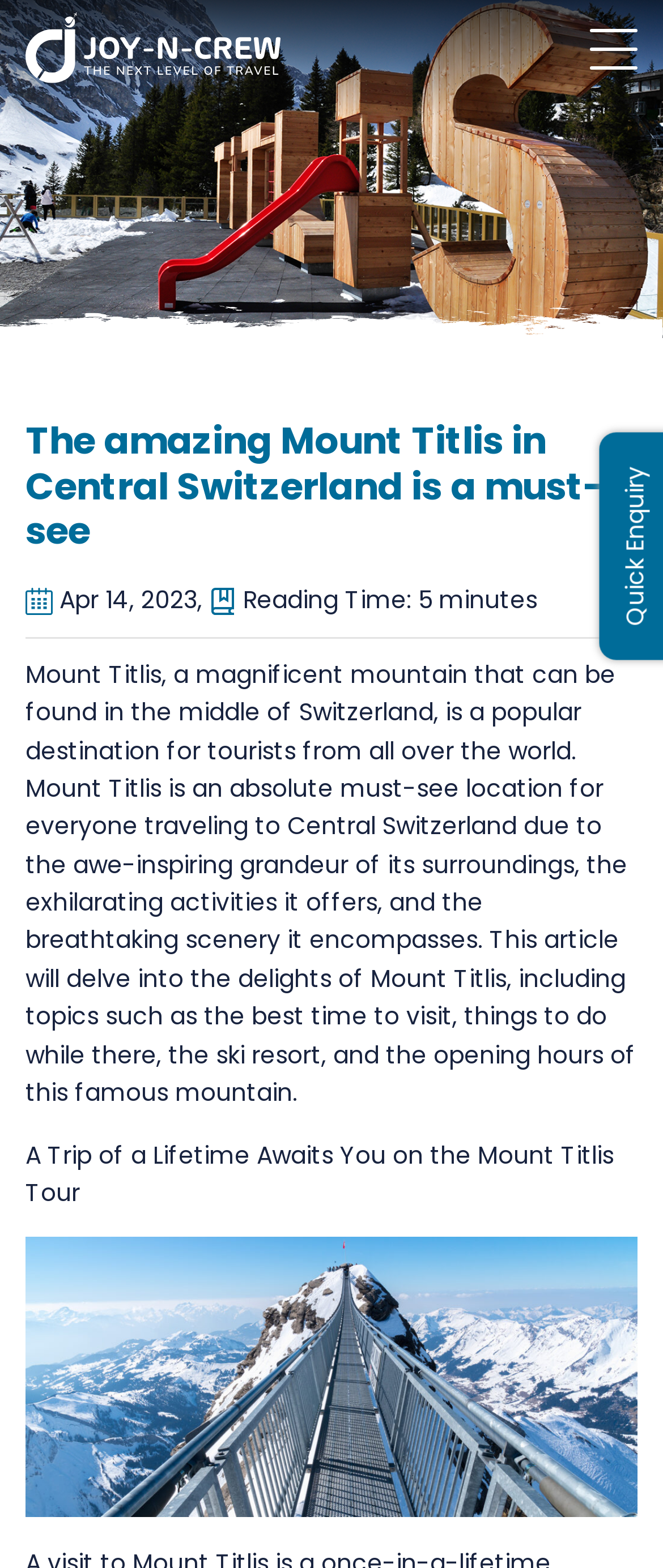Please extract the title of the webpage.

The amazing Mount Titlis in Central Switzerland is a must-see